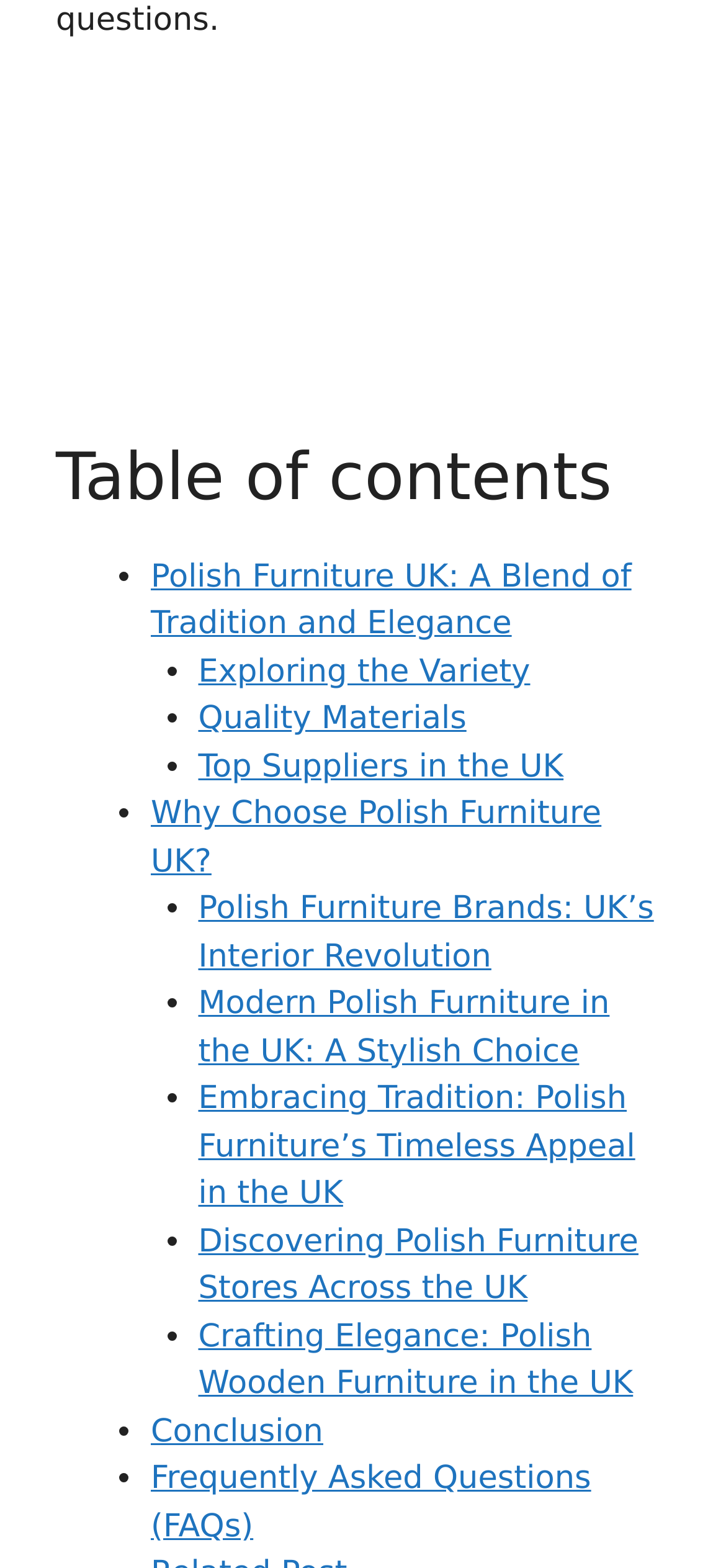Find the bounding box coordinates for the area that should be clicked to accomplish the instruction: "Read about the variety of Polish furniture".

[0.273, 0.416, 0.73, 0.44]